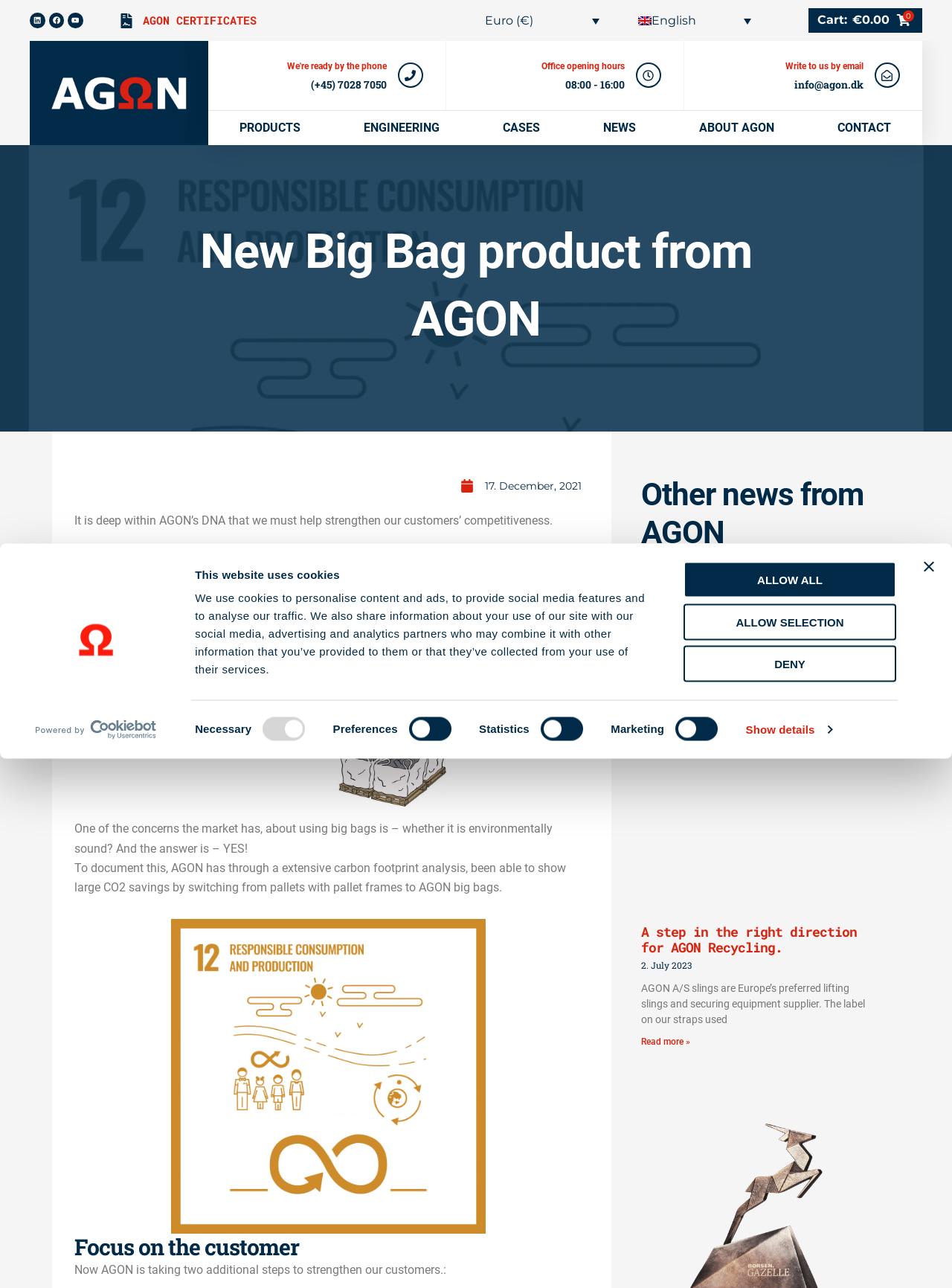Create a detailed description of the webpage's content and layout.

This webpage is about AGON, a company that provides lifting slings and securing equipment. At the top of the page, there is a dialog box about cookies, with a logo and a link to open in a new window. Below the dialog box, there are three buttons: DENY, ALLOW SELECTION, and ALLOW ALL. 

On the top left, there are social media links to Linkedin, Facebook, and Youtube. Next to them, there is a link to AGON CERTIFICATES. On the top right, there is a currency selector with the option to choose Euro (€). 

Below the top section, there is a navigation menu with links to PRODUCTS, ENGINEERING, CASES, NEWS, and CONTACT. 

The main content of the page is about a new big bag product from AGON. There is a heading with the title, followed by a brief introduction to the product. The introduction mentions that AGON's goal is to help strengthen its customers' competitiveness. 

Below the introduction, there are several sections. The first section talks about AGON's vision and values, with a link to read more. The second section describes the big bag concept, with a link to an article about the concept. 

There are several images on the page, including figures and a graph showing CO2 savings. The graph is located below a section that discusses the environmental soundness of using big bags. 

Further down the page, there is a section titled "Focus on the customer" and another section titled "Other news from AGON". The latter section contains an article with a heading, a link to read more, and a date. 

At the bottom of the page, there are links to contact AGON by phone or email, as well as office opening hours.